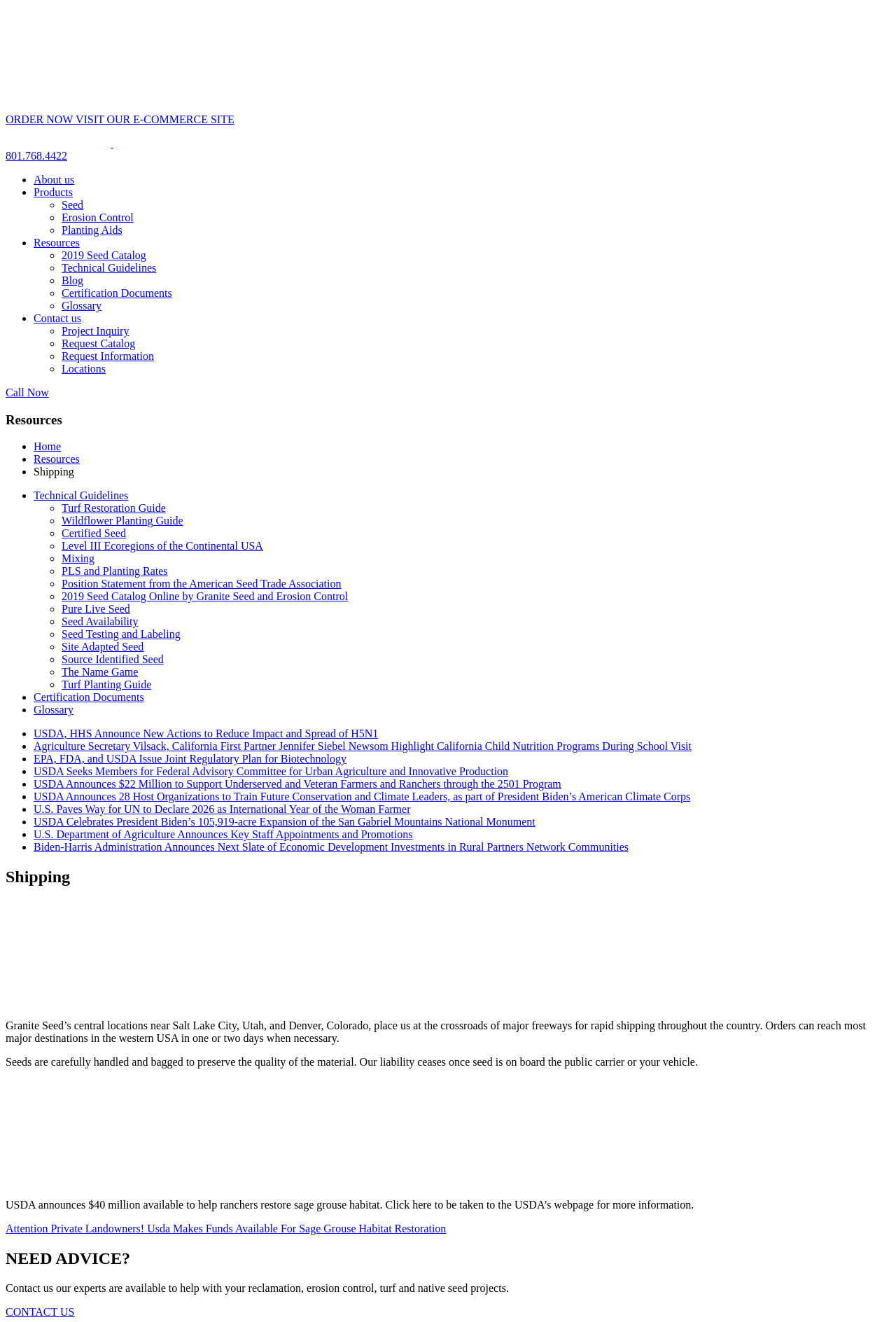Please identify the bounding box coordinates of the clickable area that will fulfill the following instruction: "Click on the 'ORDER NOW VISIT OUR E-COMMERCE SITE Seed Seed' link". The coordinates should be in the format of four float numbers between 0 and 1, i.e., [left, top, right, bottom].

[0.006, 0.086, 0.994, 0.113]